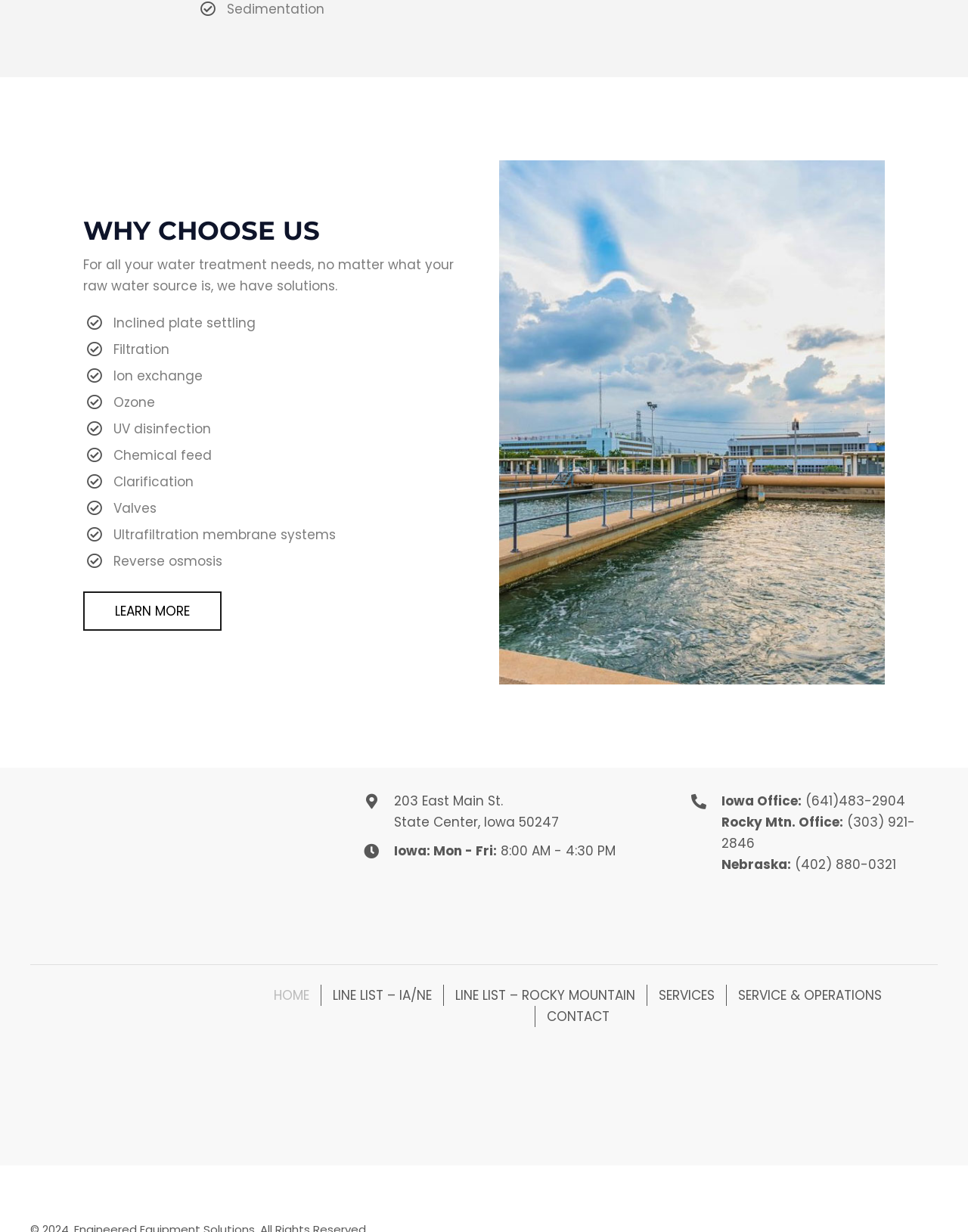Use a single word or phrase to answer the question: What is the address of the Iowa office?

203 East Main St. State Center, Iowa 50247